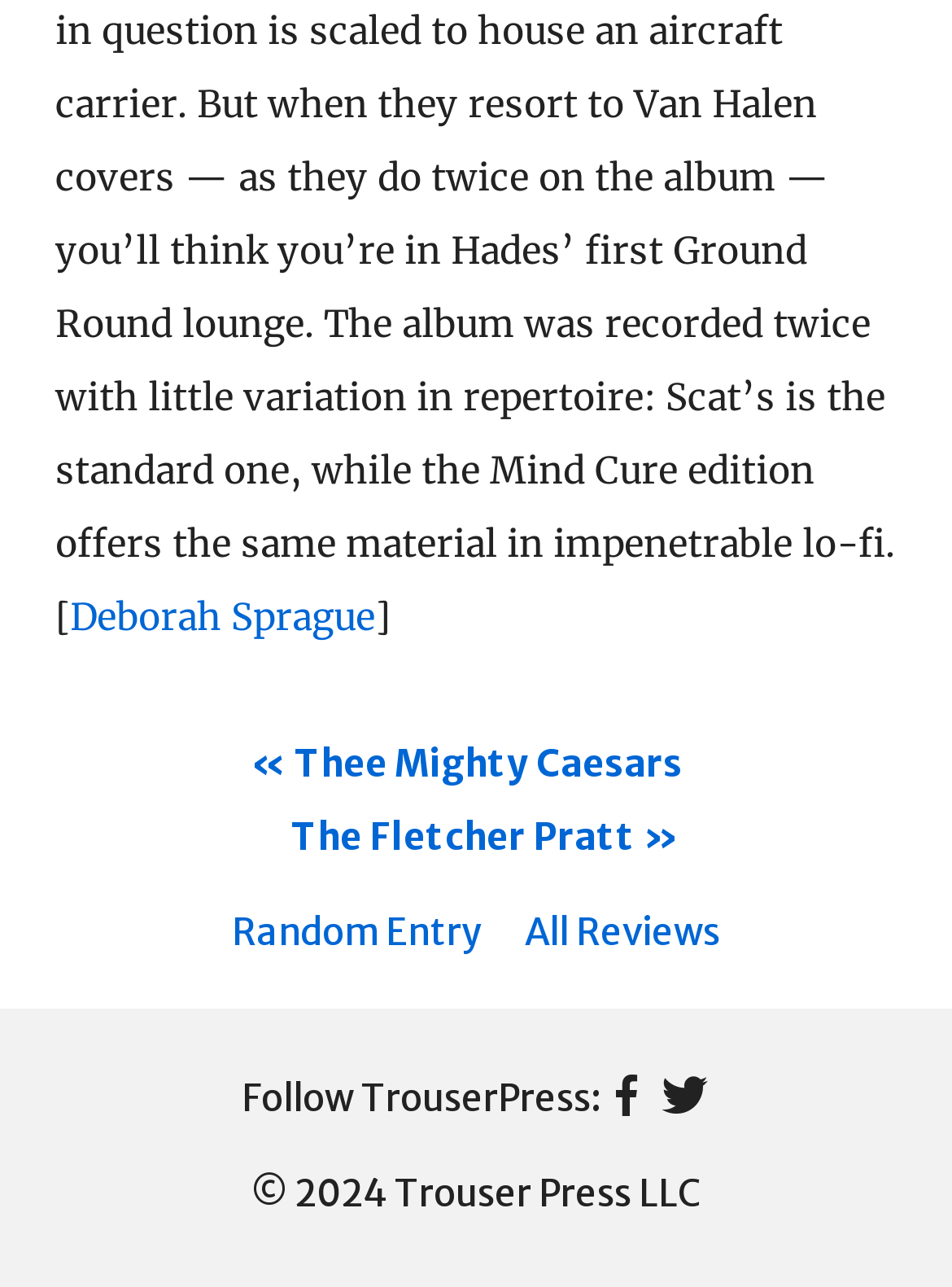How many navigation links are present at the top?
Answer the question using a single word or phrase, according to the image.

3